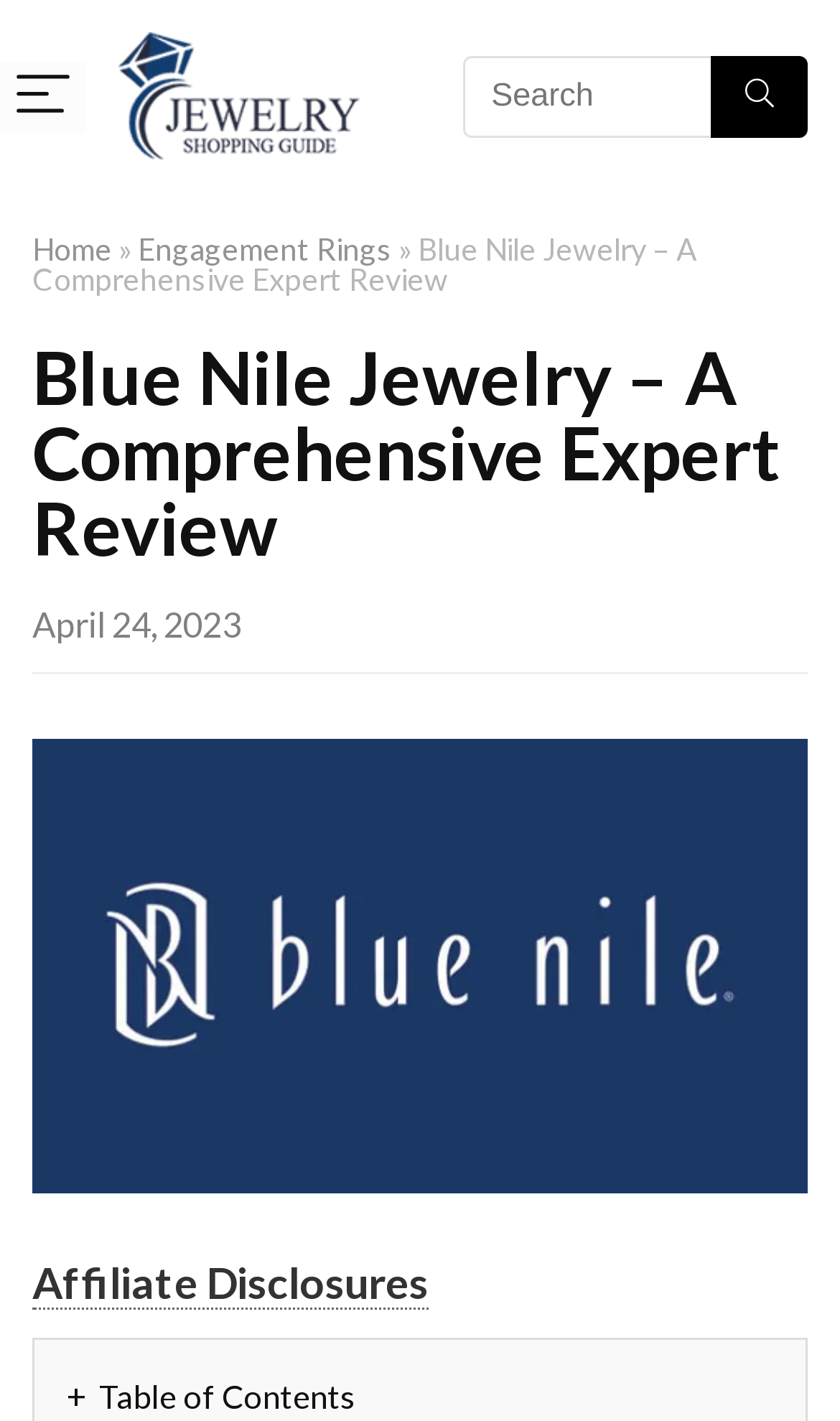Generate a comprehensive description of the webpage content.

The webpage is a comprehensive expert review of Blue Nile Jewelry, specifically focusing on buying engagement rings online. At the top left corner, there is a menu button accompanied by a small icon. To the right of the menu button, there is a search bar with a search button next to it. 

Below the search bar, there is a horizontal navigation menu with links to "Home", "Engagement Rings", and others, separated by a "»" symbol. The title of the review, "Blue Nile Jewelry – A Comprehensive Expert Review", is prominently displayed below the navigation menu. 

The review is dated April 24, 2023, as indicated below the title. The main content of the review is accompanied by a large image that takes up most of the page, which appears to be a screenshot of a Blue Nile webpage reviewing buying an engagement ring. 

At the very bottom of the page, there is a notice about affiliate disclosures. There are also two links at the top of the page, one to a "Jewelry Guide" with a corresponding image, and another to an unspecified page.